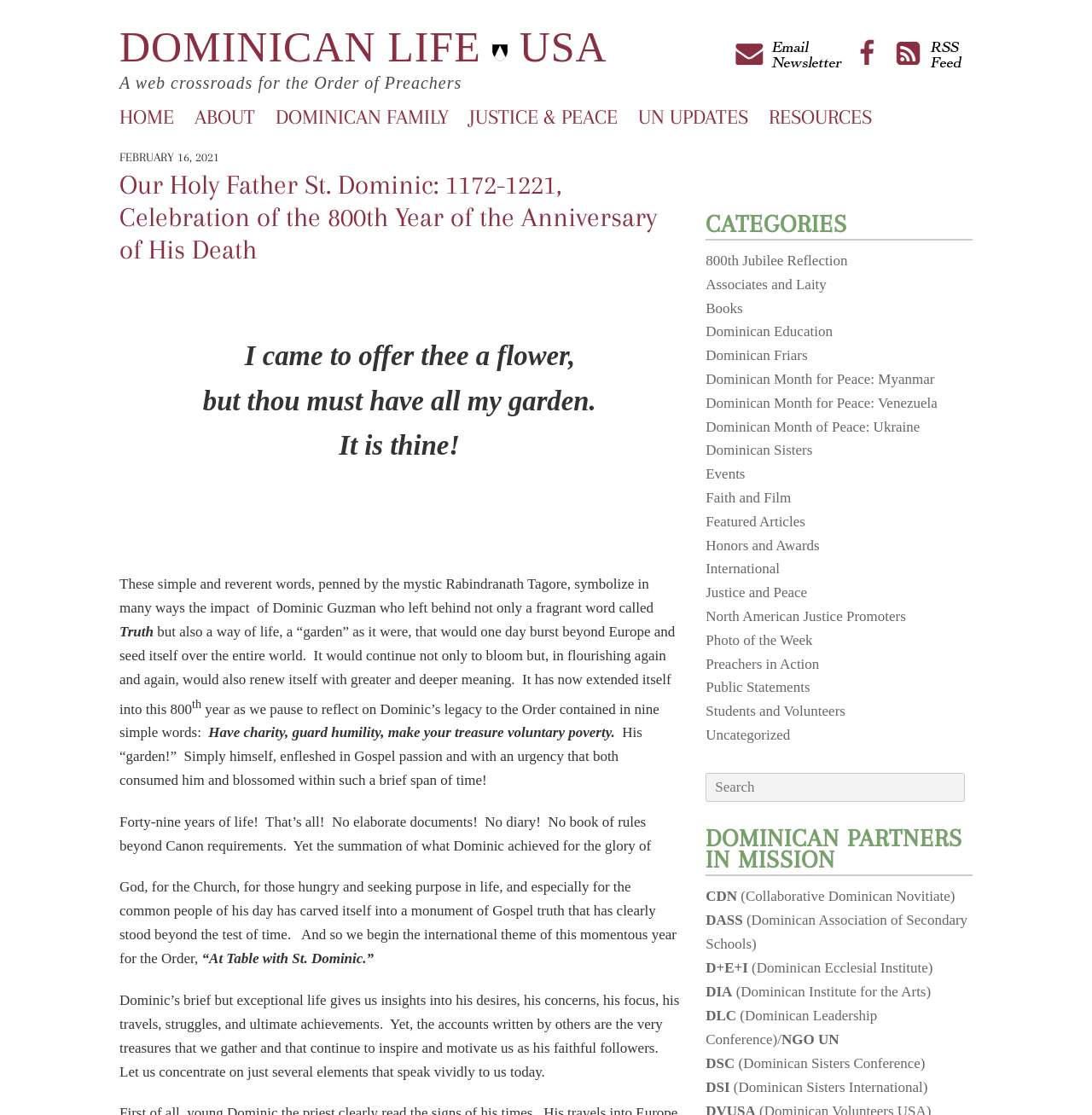Consider the image and give a detailed and elaborate answer to the question: 
How many years did St. Dominic live?

I found the answer by reading the StaticText element with the text 'Forty-nine years of life!' which is located in the main content area of the webpage, indicating that St. Dominic lived for 49 years.